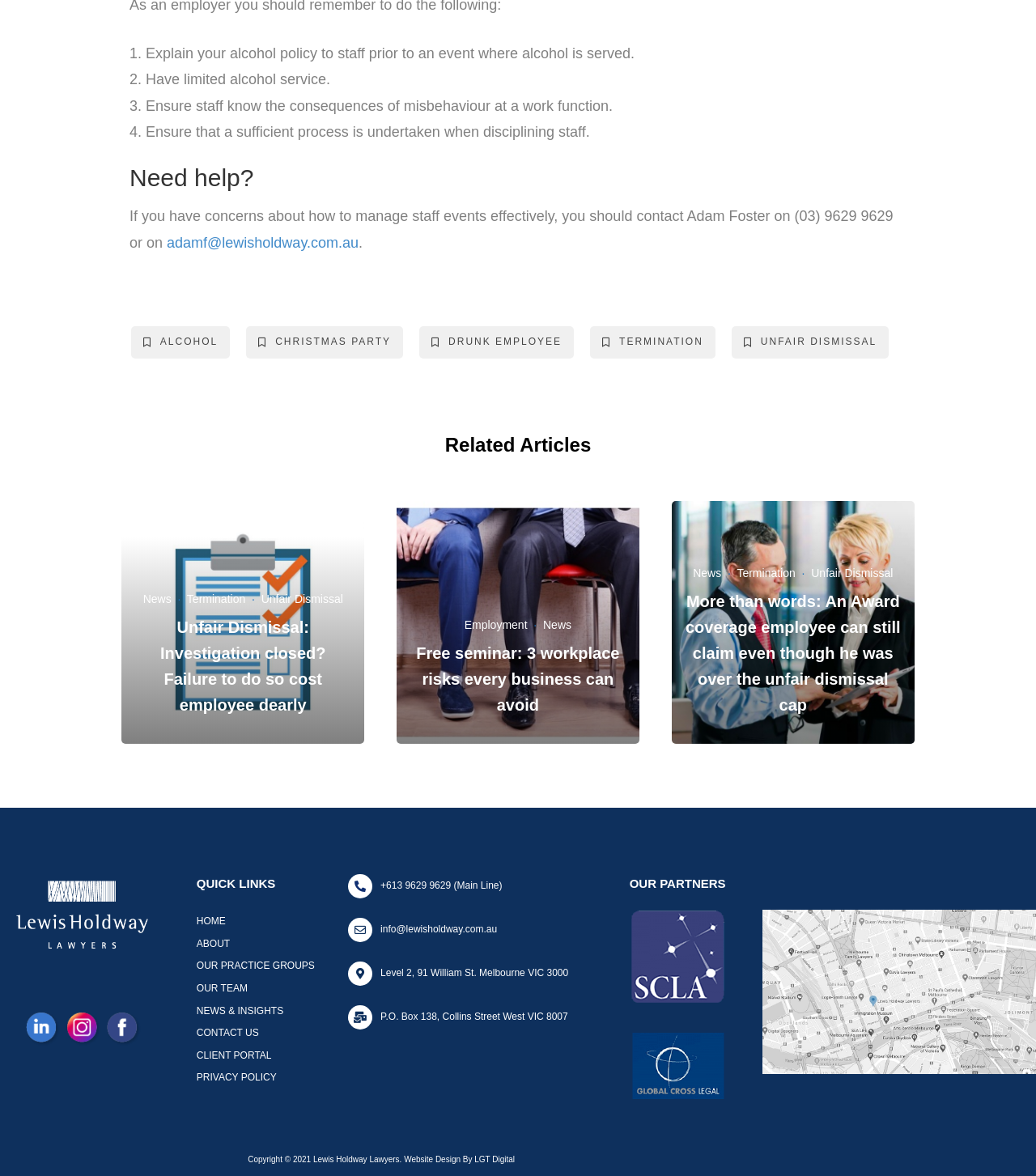Indicate the bounding box coordinates of the clickable region to achieve the following instruction: "Click on 'Need help?'."

[0.125, 0.132, 0.875, 0.161]